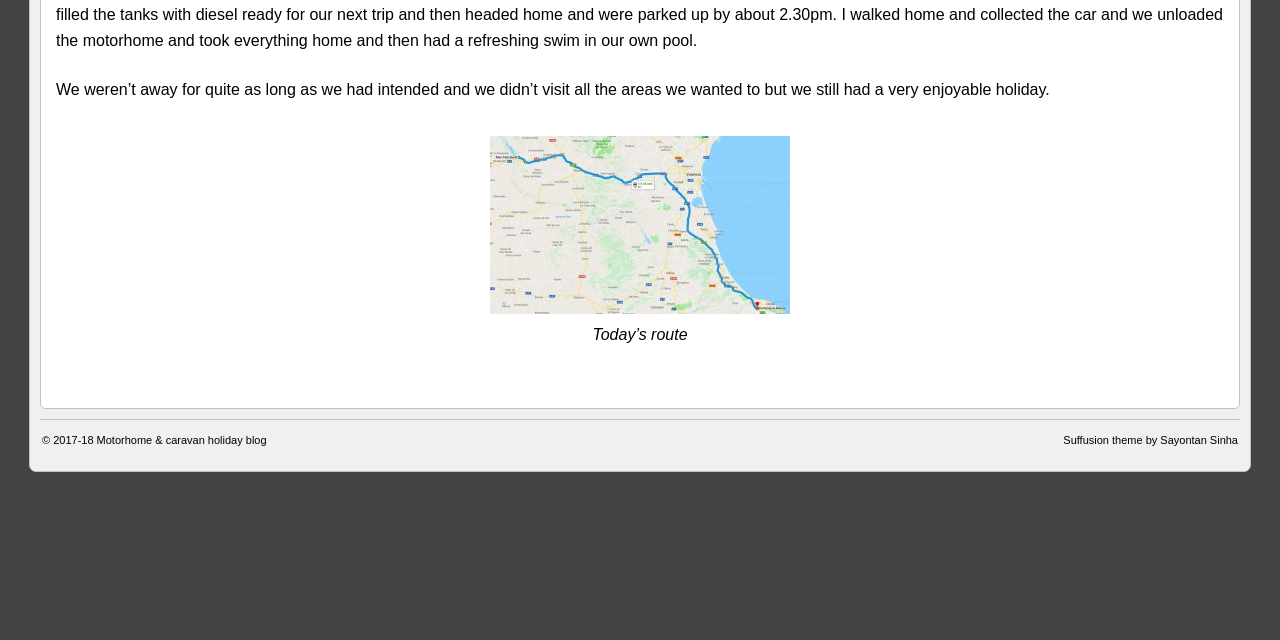Extract the bounding box coordinates for the described element: "parent_node: Today’s route". The coordinates should be represented as four float numbers between 0 and 1: [left, top, right, bottom].

[0.383, 0.468, 0.617, 0.495]